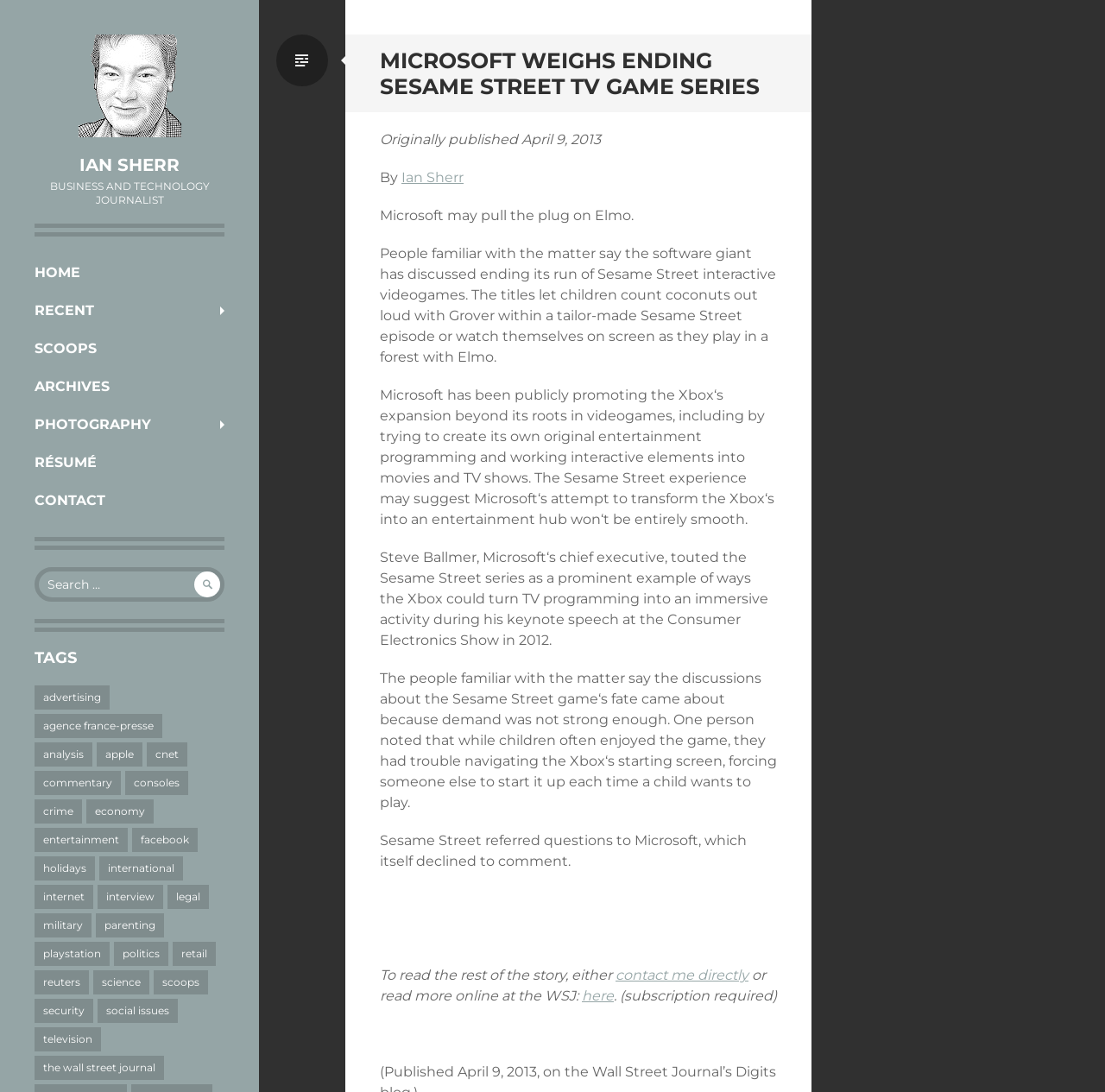Show the bounding box coordinates for the element that needs to be clicked to execute the following instruction: "Search for something". Provide the coordinates in the form of four float numbers between 0 and 1, i.e., [left, top, right, bottom].

[0.031, 0.52, 0.203, 0.567]